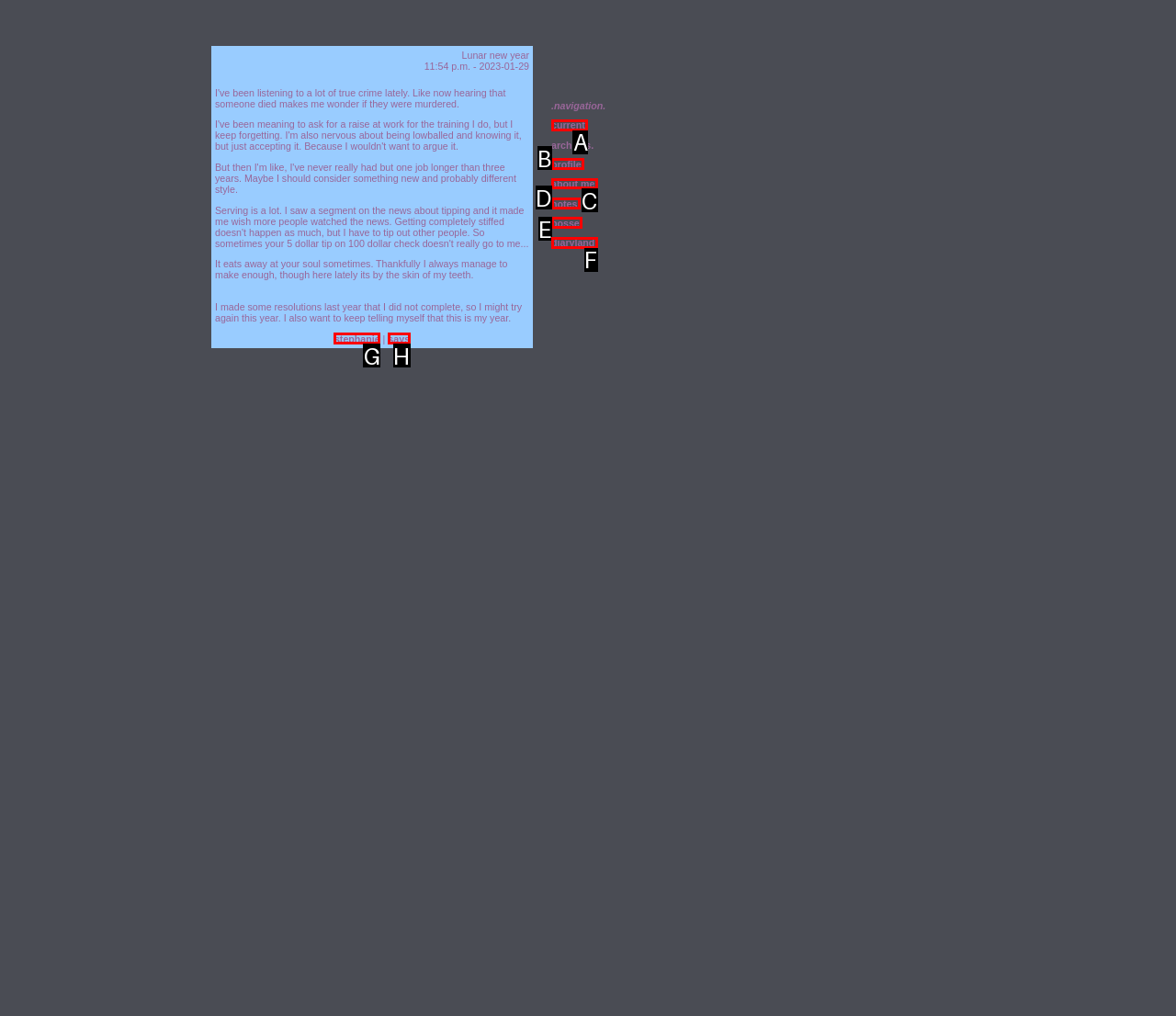Which HTML element should be clicked to perform the following task: read about the author
Reply with the letter of the appropriate option.

C